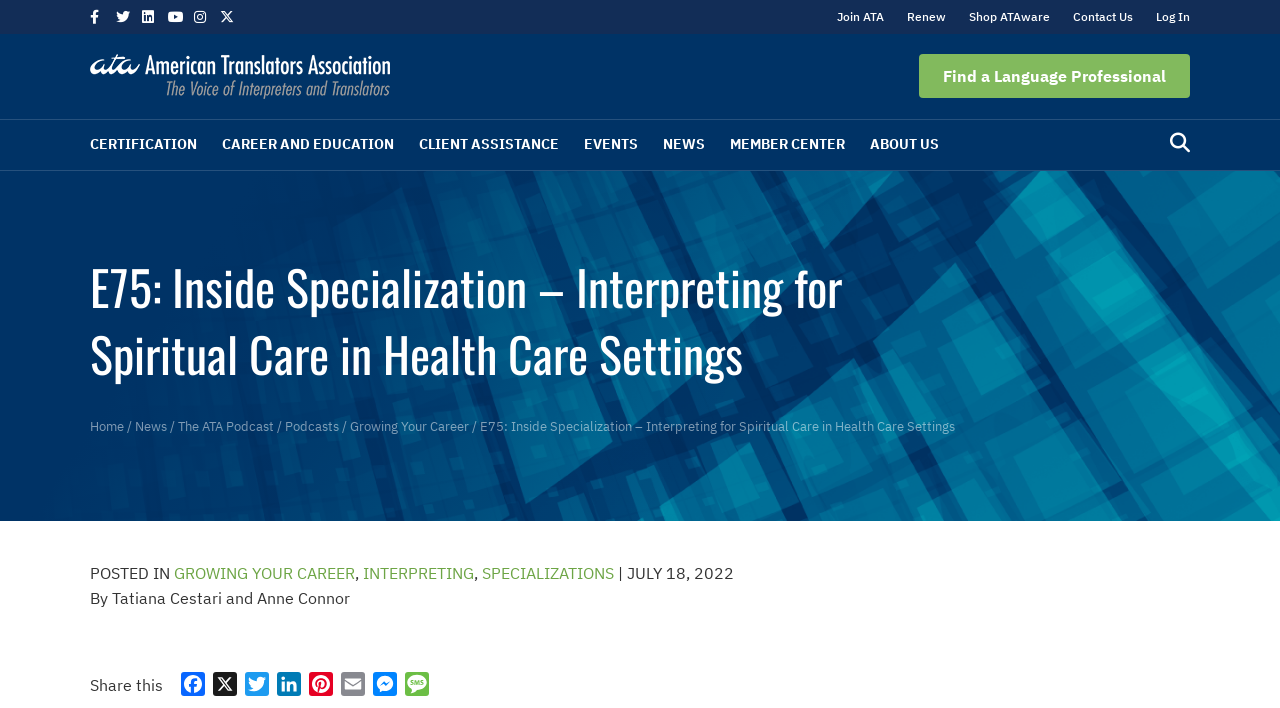Generate a comprehensive description of the contents of the webpage.

This webpage is about the American Translators Association (ATA) and features a podcast episode titled "E75: Inside Specialization – Interpreting for Spiritual Care in Health Care Settings". 

At the top left corner, there are five social media links: Facebook, Twitter, LinkedIn, YouTube, and Instagram. Next to them, there is a navigation menu with links to "Join ATA", "Renew", "Shop ATAware", "Contact Us", and "Log In". 

Below the navigation menu, there is a logo of the American Translators Association (ATA) with a link to the organization's homepage. On the right side of the logo, there is a button to "Find a Language Professional". 

Above the main content, there is a header menu with links to "CERTIFICATION", "CAREER AND EDUCATION", "CLIENT ASSISTANCE", "EVENTS", "NEWS", "MEMBER CENTER", and "ABOUT US". 

The main content is divided into two sections. The left section has a heading with the title of the podcast episode and a brief description of the episode, which discusses the overlooked specialty of interpreting with hosts Tatiana Cestari and Anne Connor. 

The right section has a series of links, including "Home", "News", "The ATA Podcast", "Podcasts", and "Growing Your Career". Below these links, there is a static text with the title of the podcast episode, followed by the categories "GROWING YOUR CAREER", "INTERPRETING", and "SPECIALIZATIONS", and the publication date "JULY 18, 2022". 

At the bottom of the page, there is a section with the authors' names, Tatiana Cestari and Anne Connor, and a "Share this" section with links to various social media platforms.